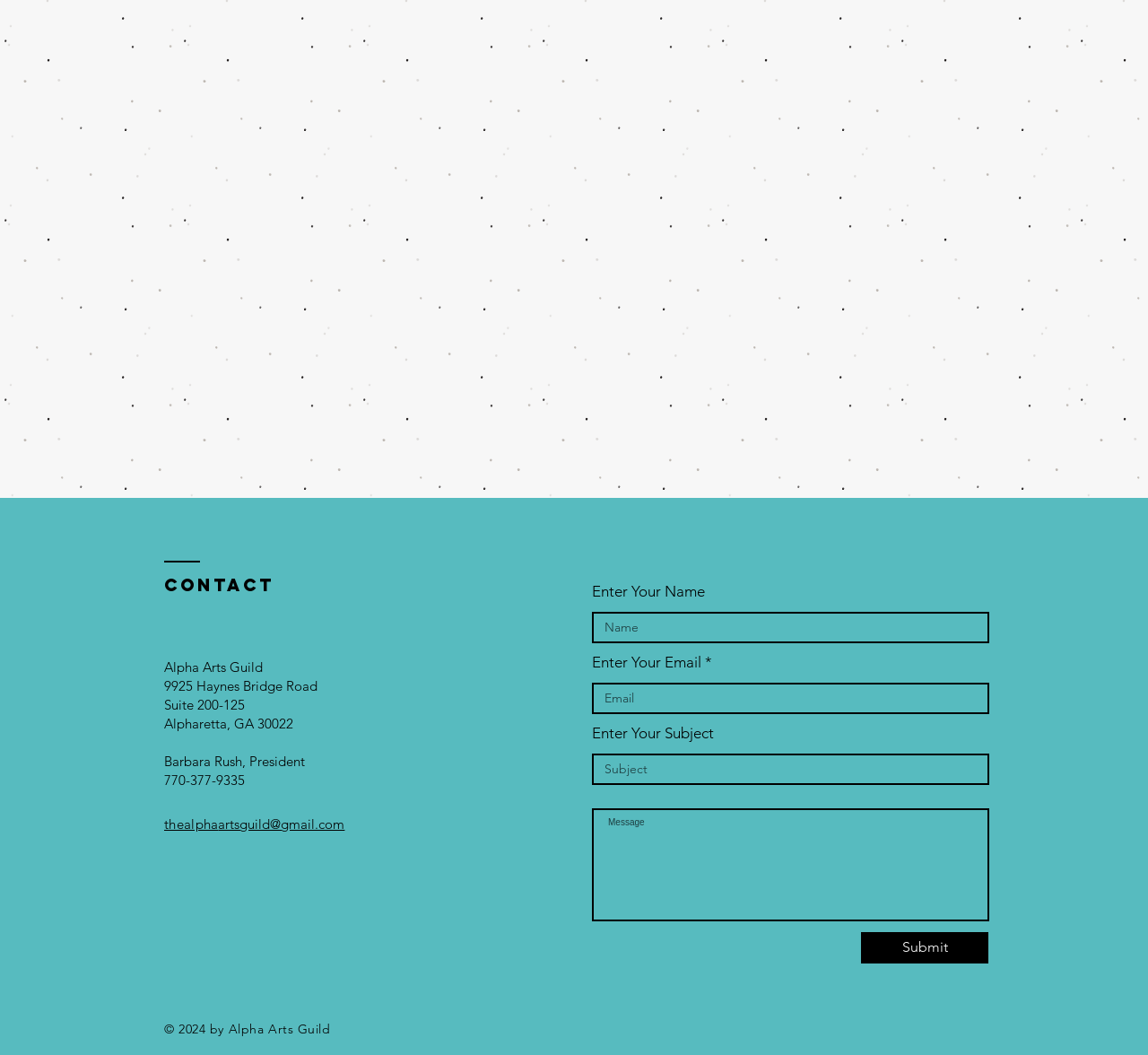Use a single word or phrase to answer this question: 
What is the name of the organization?

Alpha Arts Guild